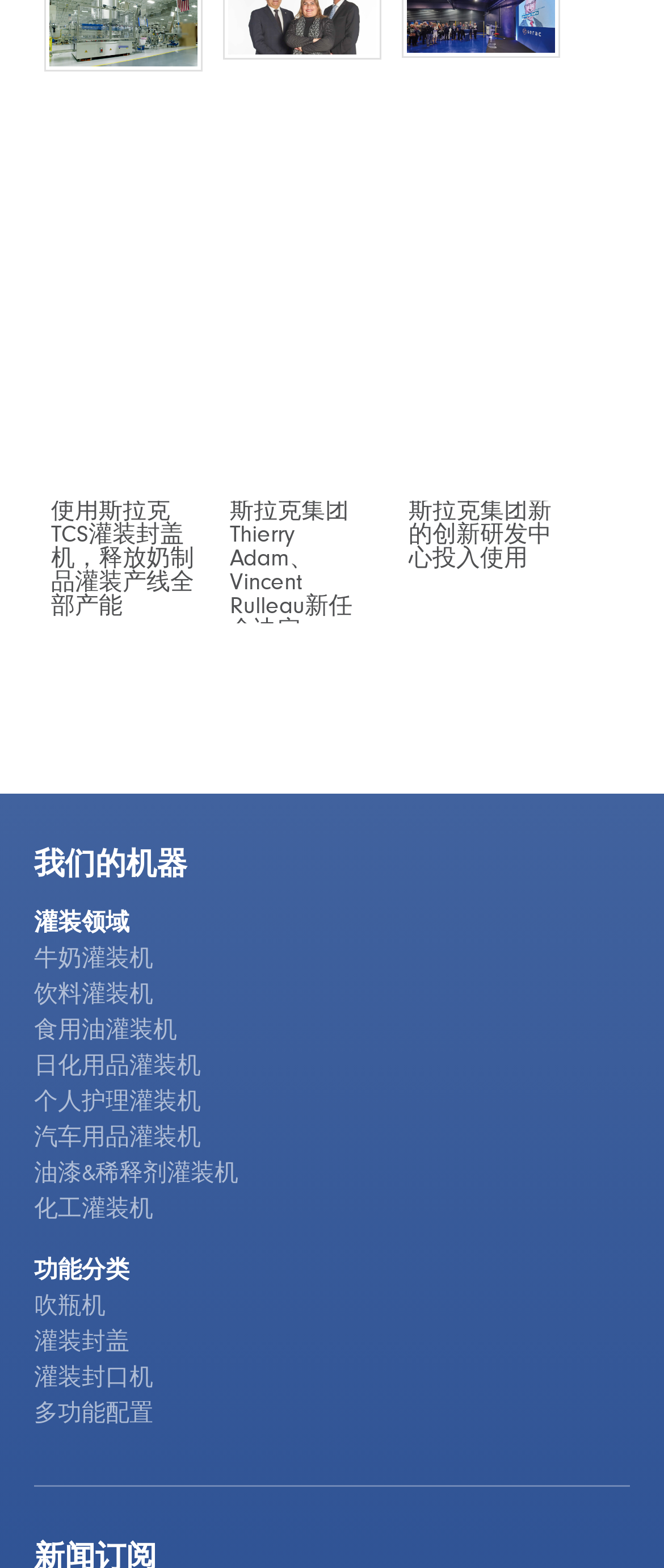How many links are listed under '功能分类'?
Look at the image and answer the question using a single word or phrase.

4